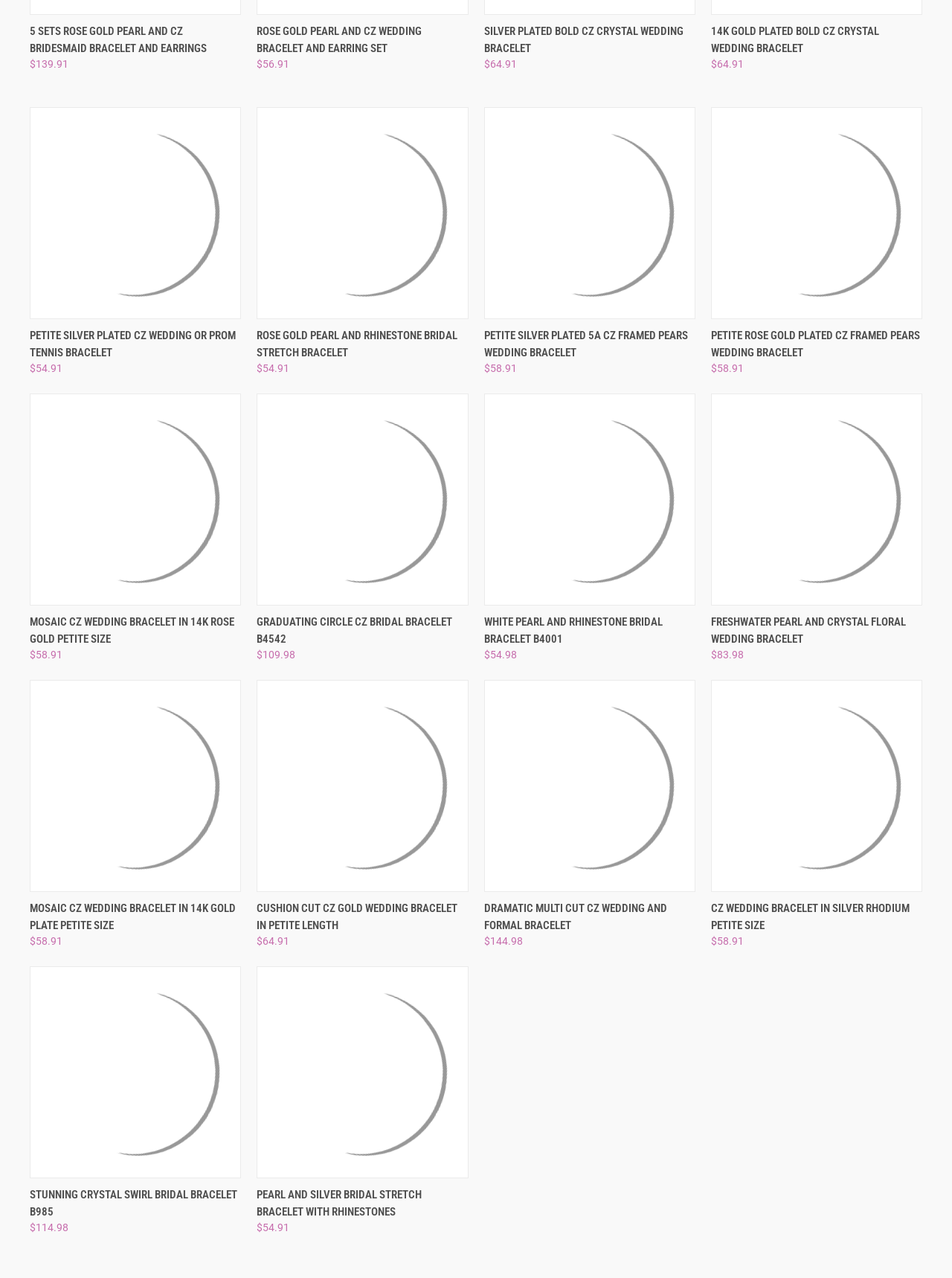Please determine the bounding box coordinates of the element to click in order to execute the following instruction: "View the product details of '5 Sets Rose Gold Pearl and CZ Bridesmaid Bracelet and Earrings'". The coordinates should be four float numbers between 0 and 1, specified as [left, top, right, bottom].

[0.031, 0.018, 0.253, 0.044]